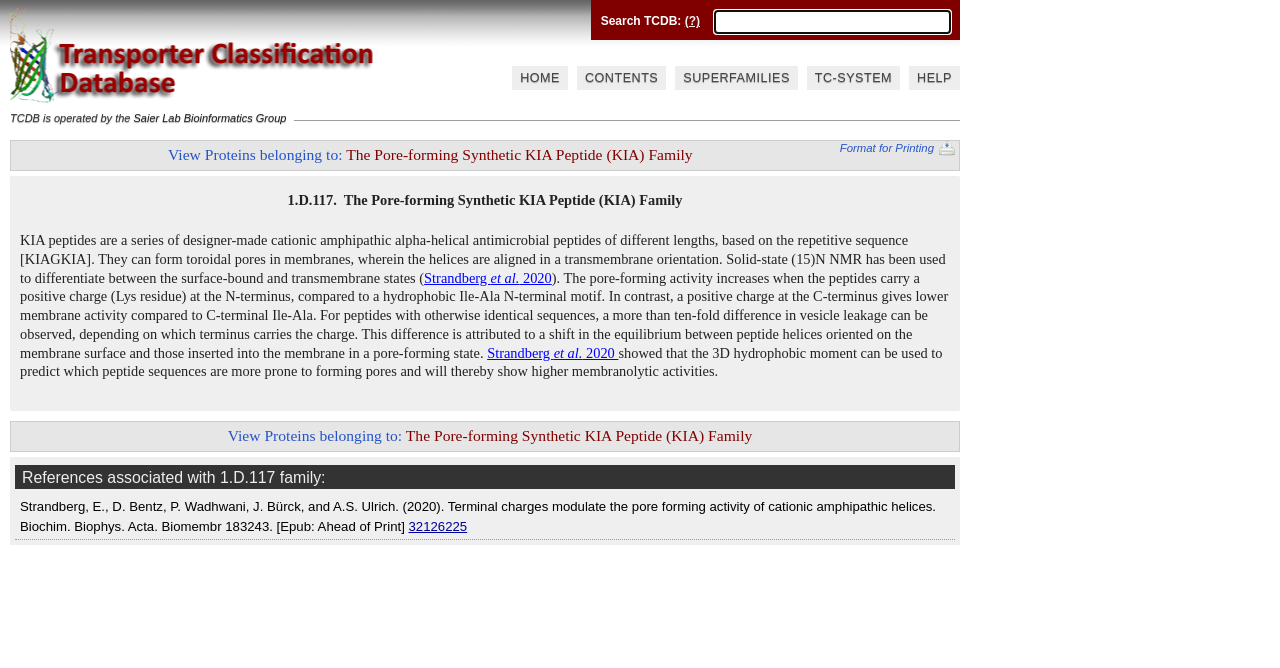Please locate the bounding box coordinates of the element that needs to be clicked to achieve the following instruction: "Click on HOME". The coordinates should be four float numbers between 0 and 1, i.e., [left, top, right, bottom].

[0.4, 0.099, 0.444, 0.135]